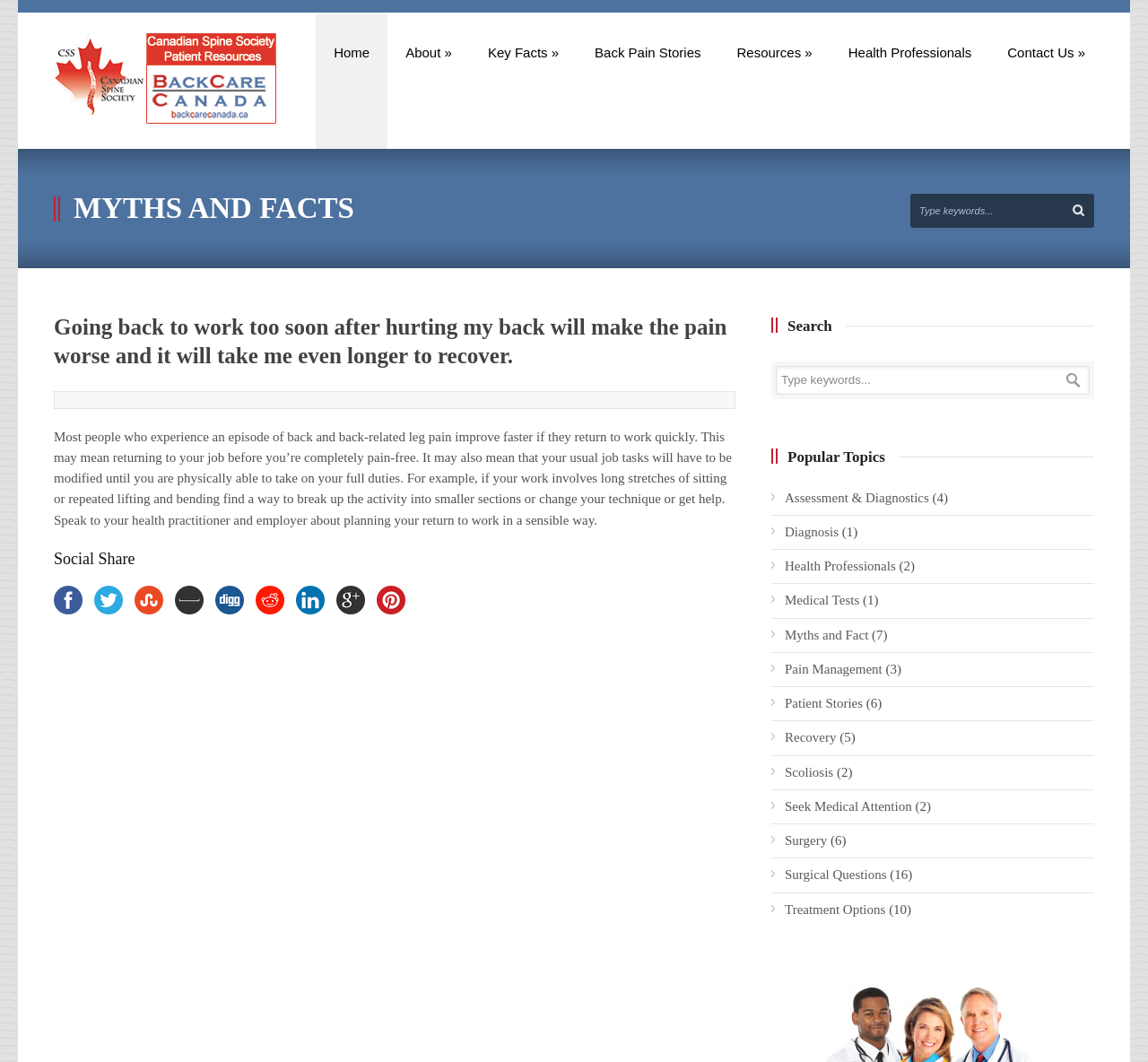Please determine the bounding box coordinates of the clickable area required to carry out the following instruction: "Share on Google". The coordinates must be four float numbers between 0 and 1, represented as [left, top, right, bottom].

[0.293, 0.552, 0.318, 0.579]